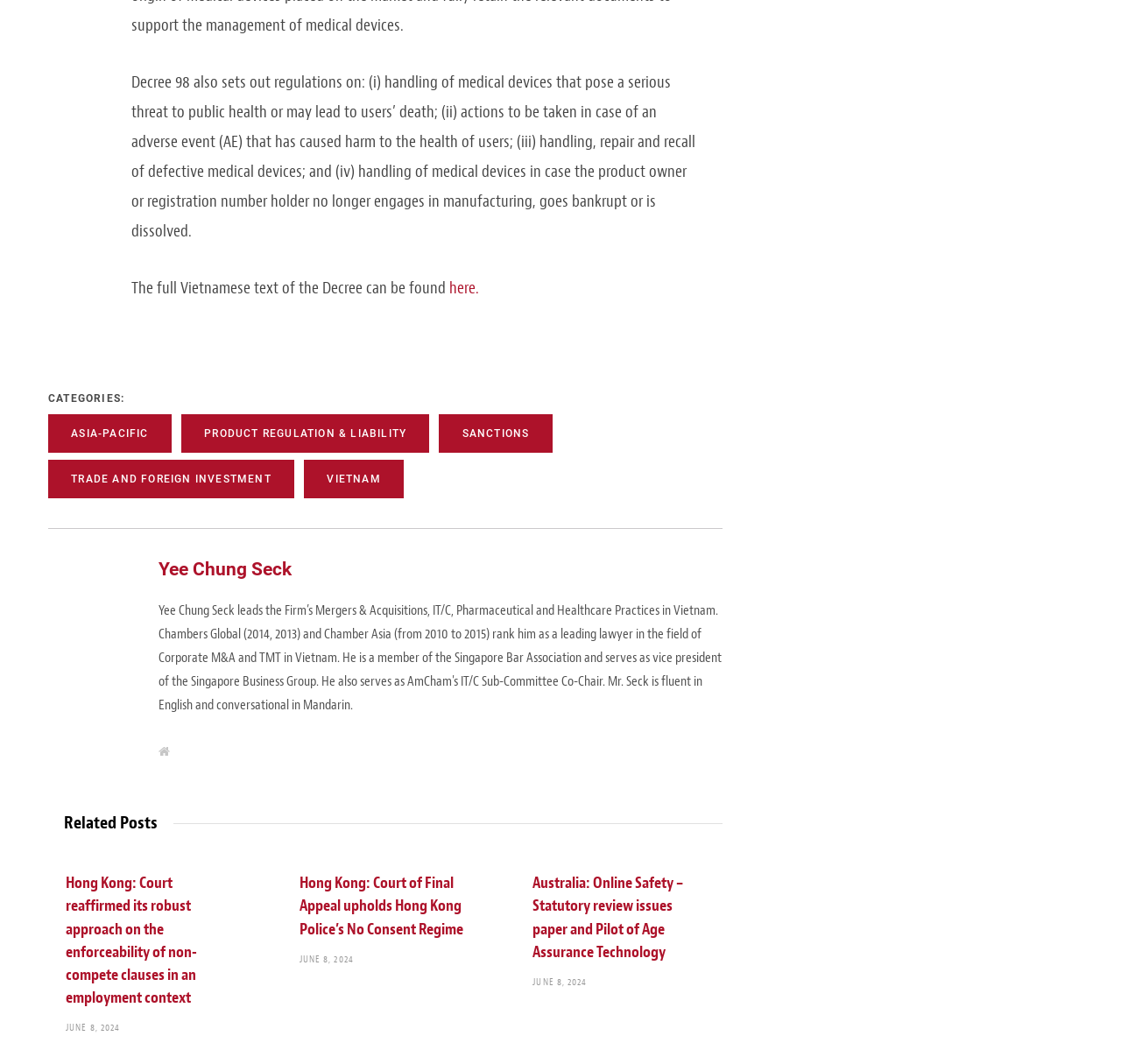Who is the author of the webpage?
Analyze the image and deliver a detailed answer to the question.

The link element with ID 313 has the text 'Yee Chung Seck', which is likely the author of the webpage, as it is a personal name and is not part of the main content.